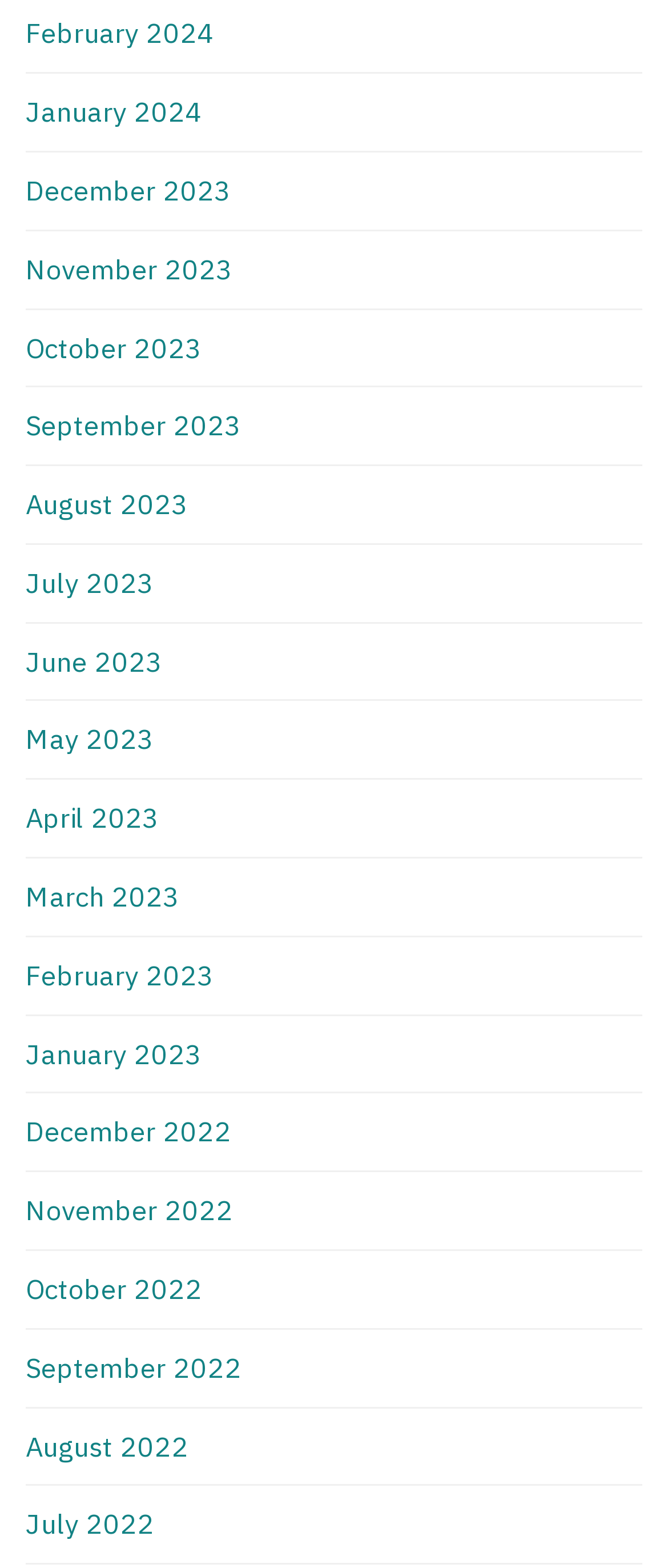Please locate the bounding box coordinates of the element that needs to be clicked to achieve the following instruction: "browse December 2022". The coordinates should be four float numbers between 0 and 1, i.e., [left, top, right, bottom].

[0.038, 0.711, 0.346, 0.733]